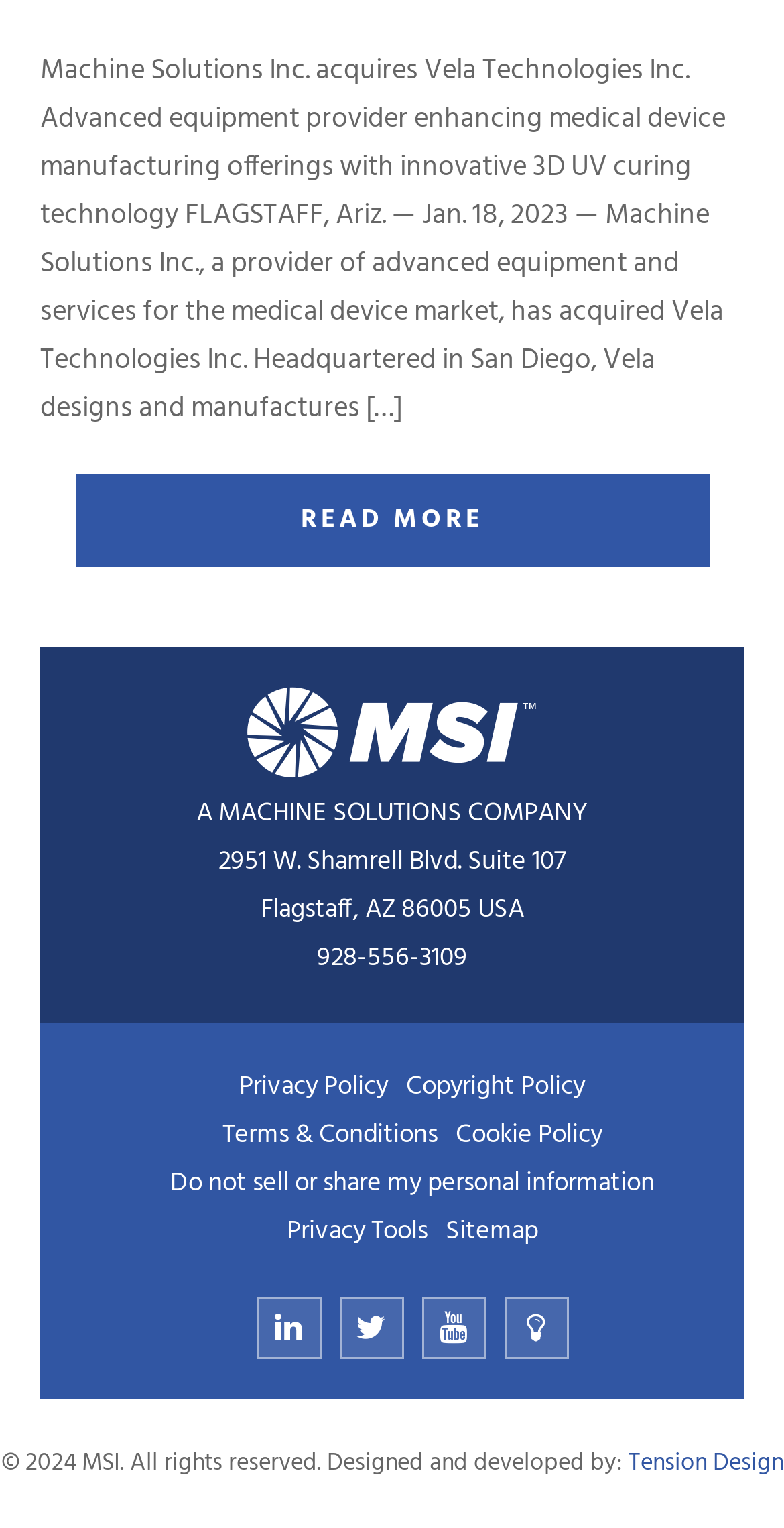Predict the bounding box coordinates of the area that should be clicked to accomplish the following instruction: "View the sitemap". The bounding box coordinates should consist of four float numbers between 0 and 1, i.e., [left, top, right, bottom].

[0.568, 0.792, 0.686, 0.819]